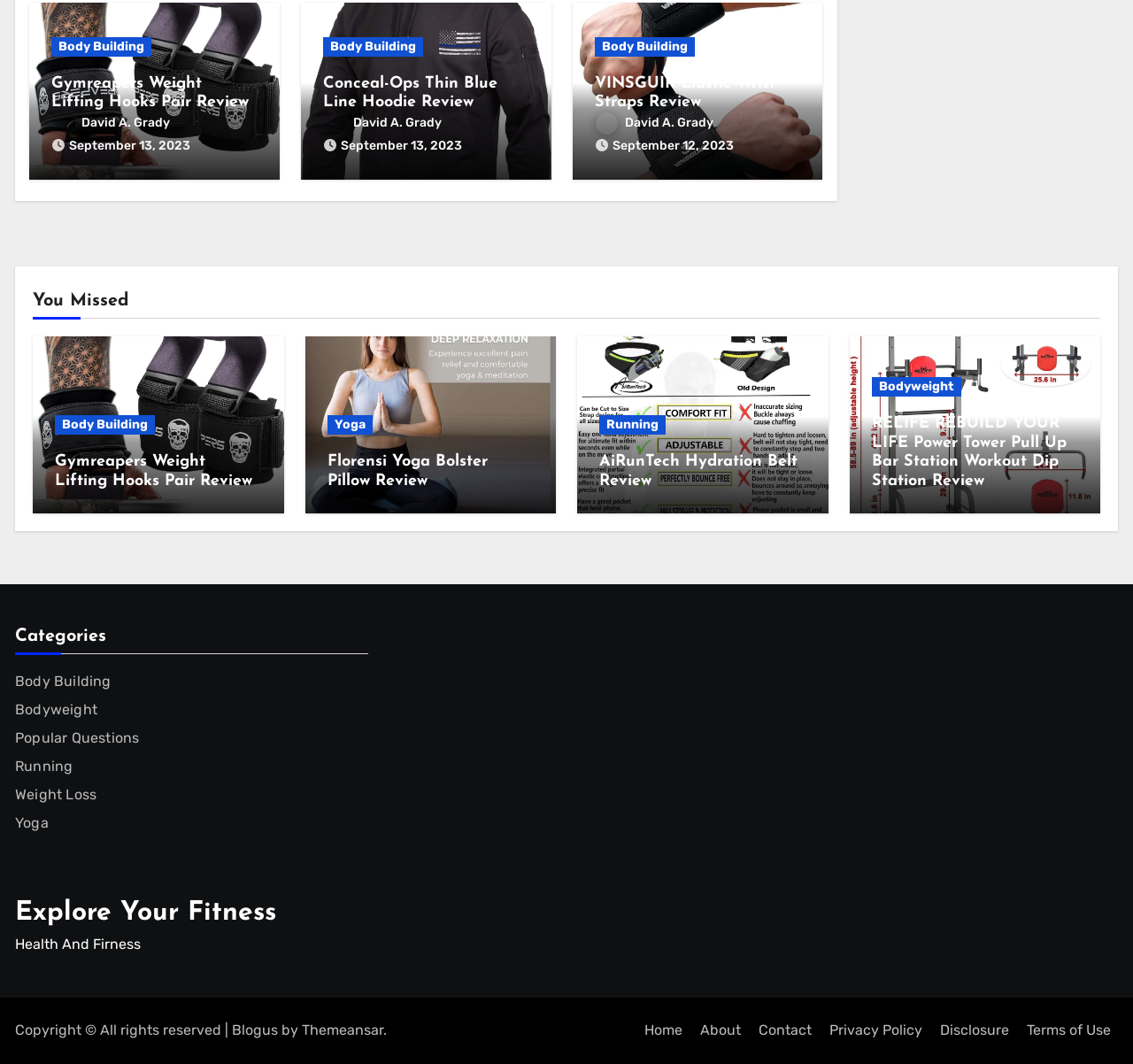Find the bounding box coordinates for the area that must be clicked to perform this action: "Click on the 'My Account' link".

None